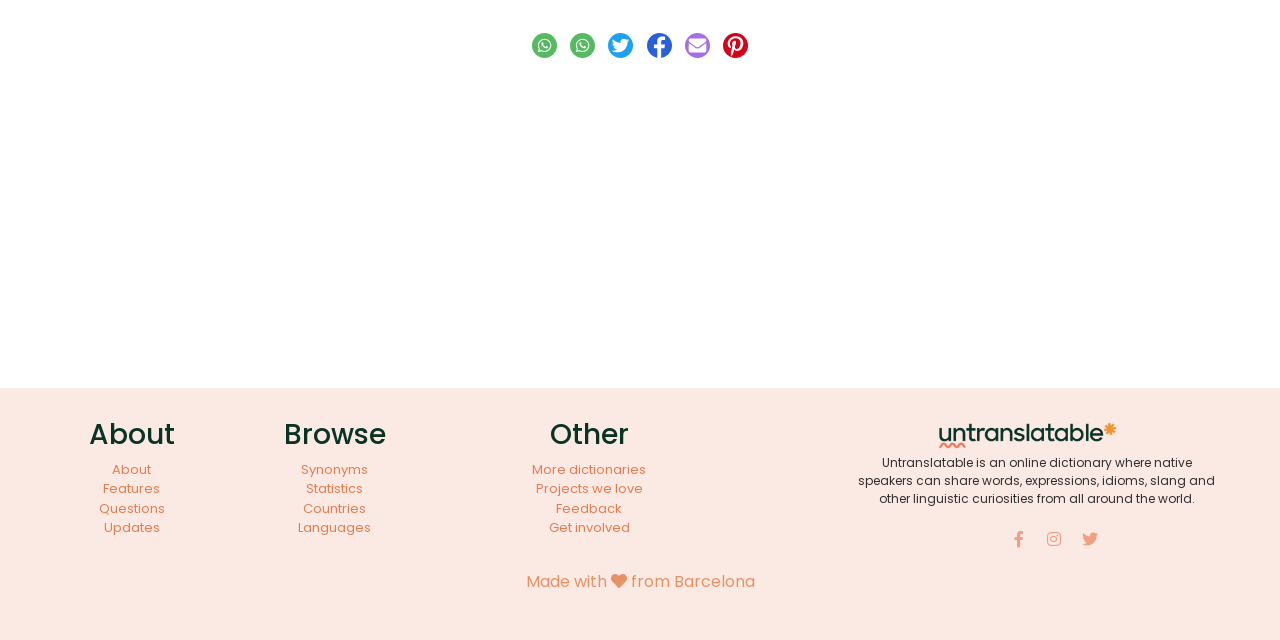Find the bounding box of the element with the following description: "Contact & Links". The coordinates must be four float numbers between 0 and 1, formatted as [left, top, right, bottom].

None